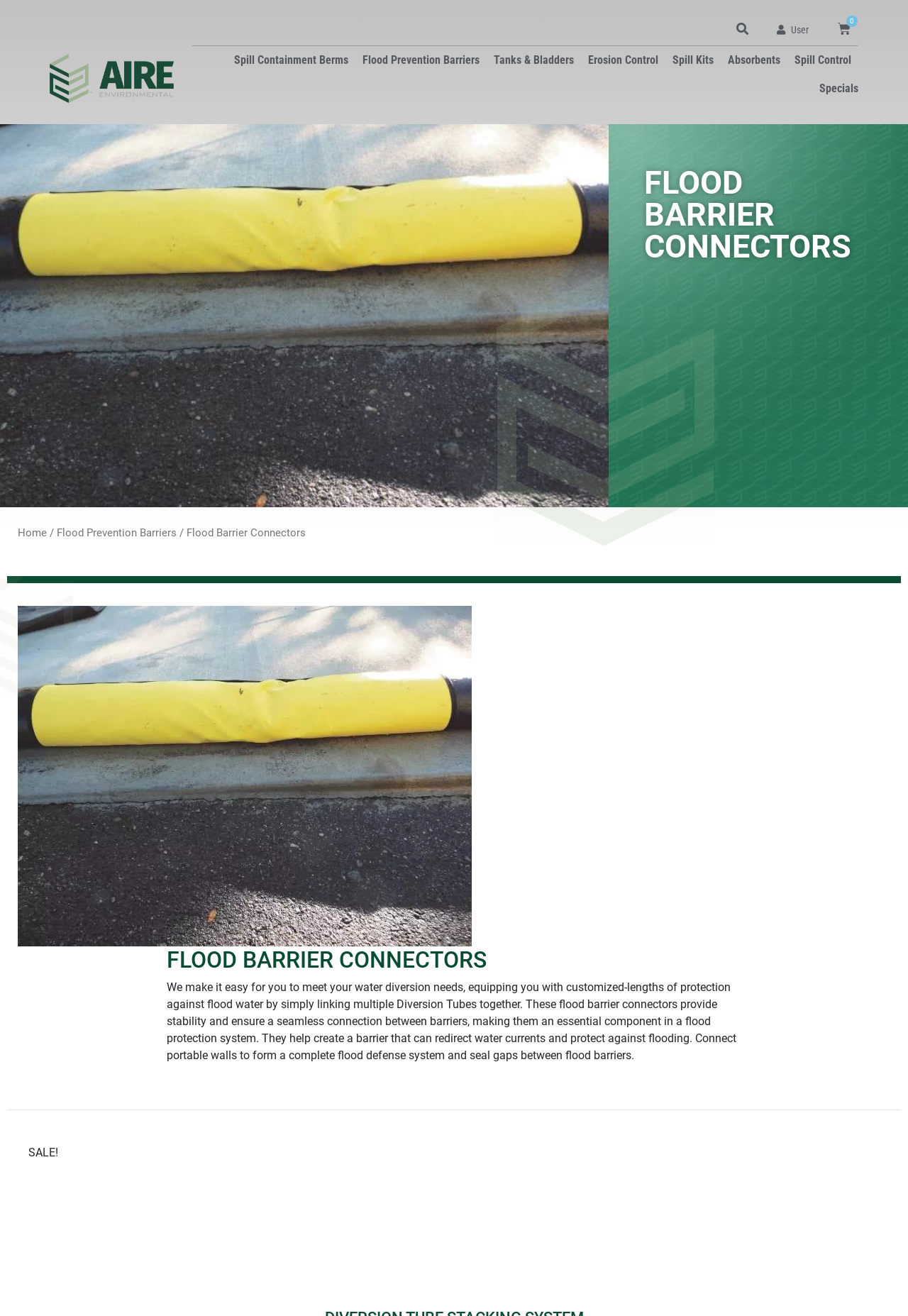Identify the bounding box coordinates for the element that needs to be clicked to fulfill this instruction: "Go to user profile". Provide the coordinates in the format of four float numbers between 0 and 1: [left, top, right, bottom].

[0.855, 0.019, 0.891, 0.026]